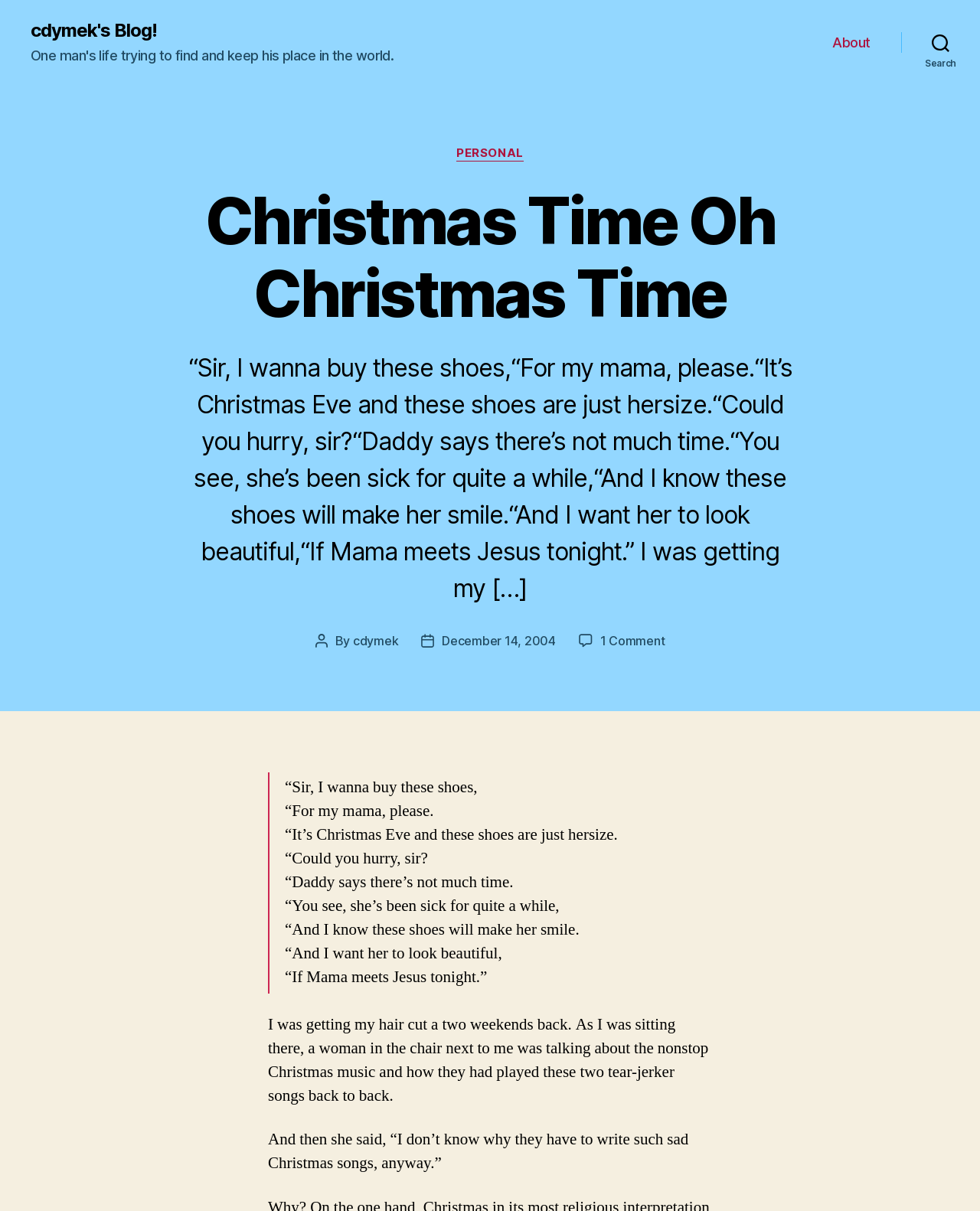What is the date of the blog post?
Please look at the screenshot and answer using one word or phrase.

December 14, 2004